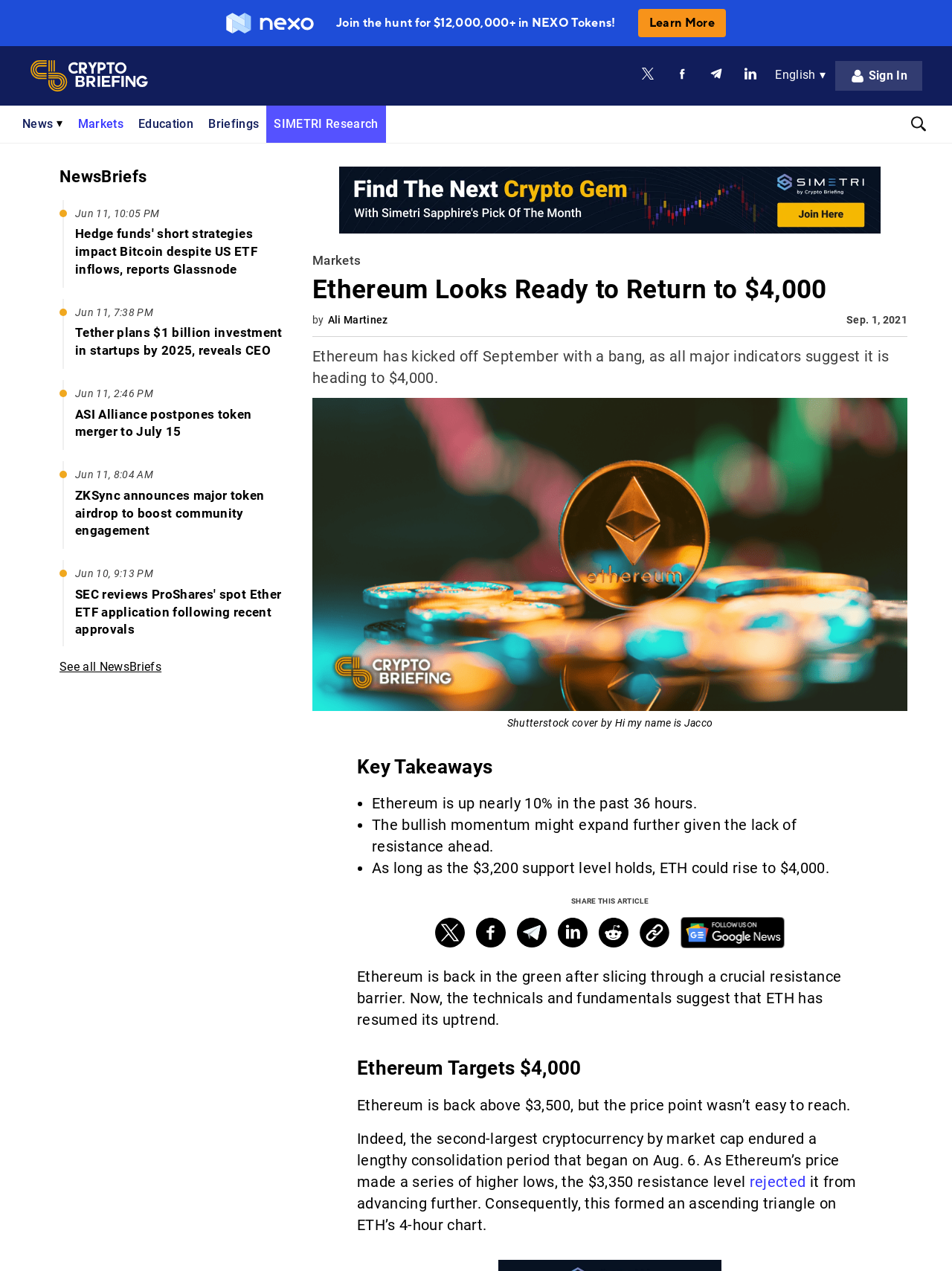Locate the bounding box coordinates of the clickable area needed to fulfill the instruction: "Click on Learn More".

[0.67, 0.007, 0.763, 0.029]